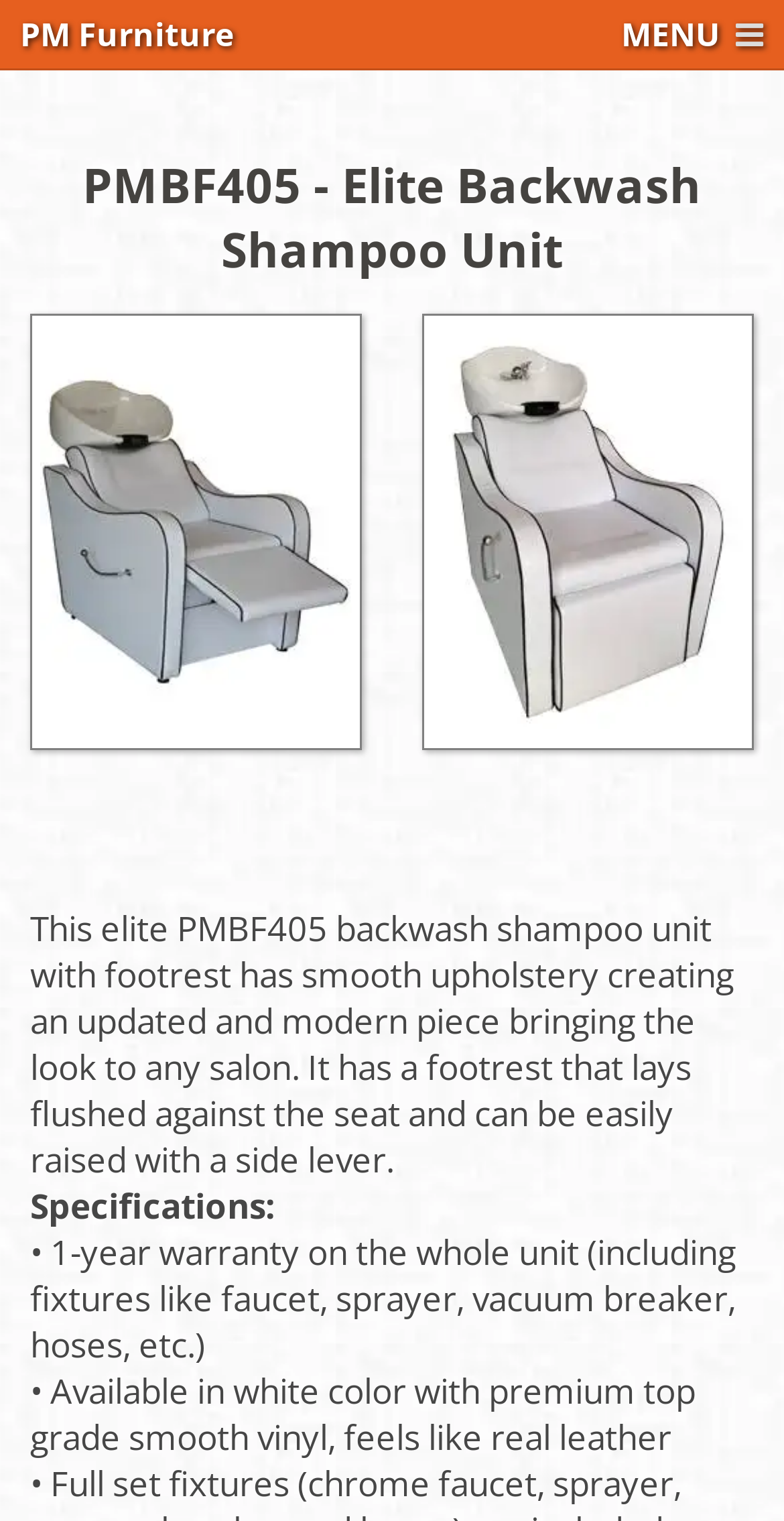Extract the bounding box coordinates for the UI element described by the text: "Products". The coordinates should be in the form of [left, top, right, bottom] with values between 0 and 1.

[0.294, 0.015, 0.706, 0.079]